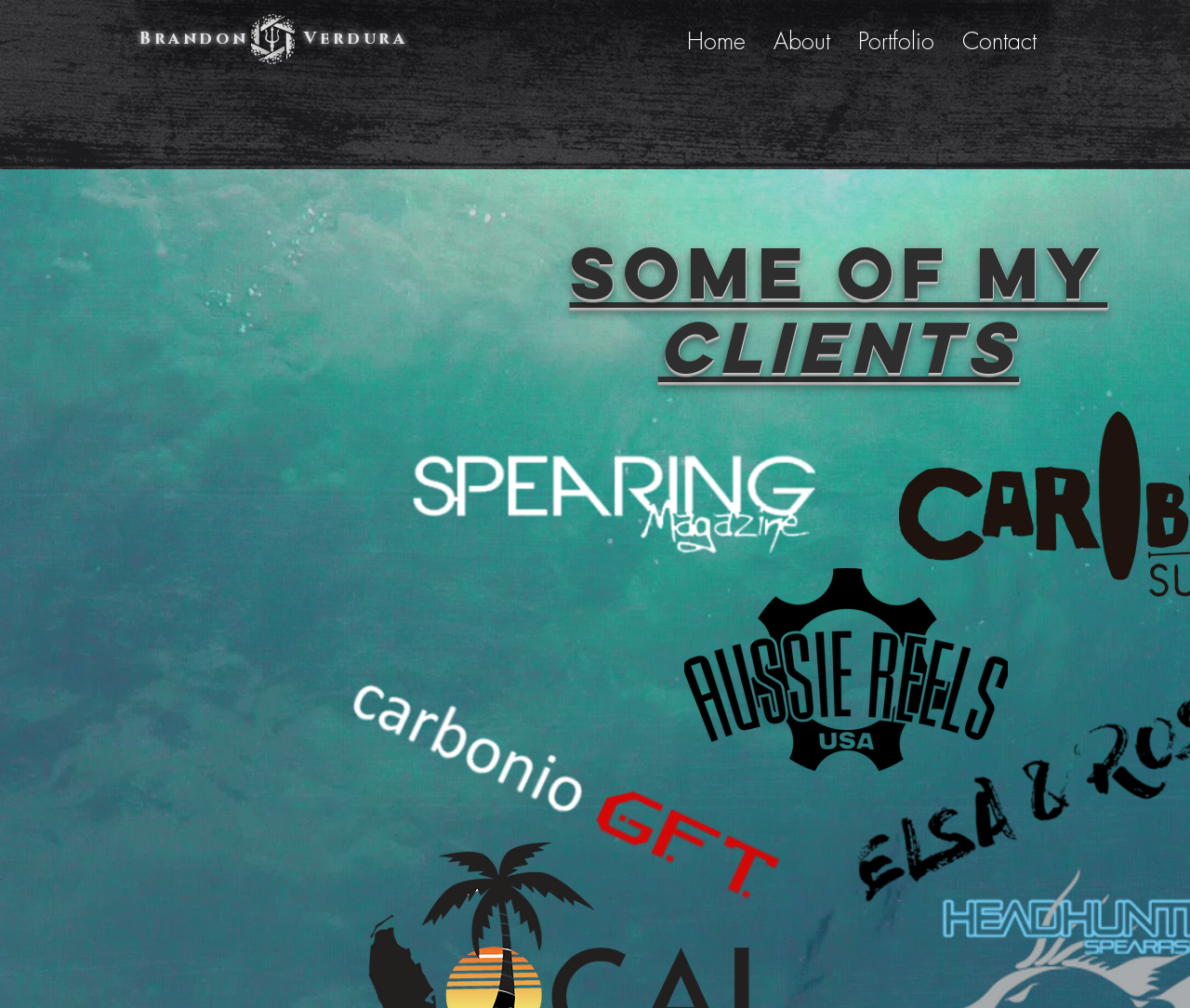Please provide a comprehensive answer to the question based on the screenshot: How many links are there in the navigation menu?

I counted the number of links in the navigation menu, which are 'Home', 'About', 'Portfolio', and 'Contact'.